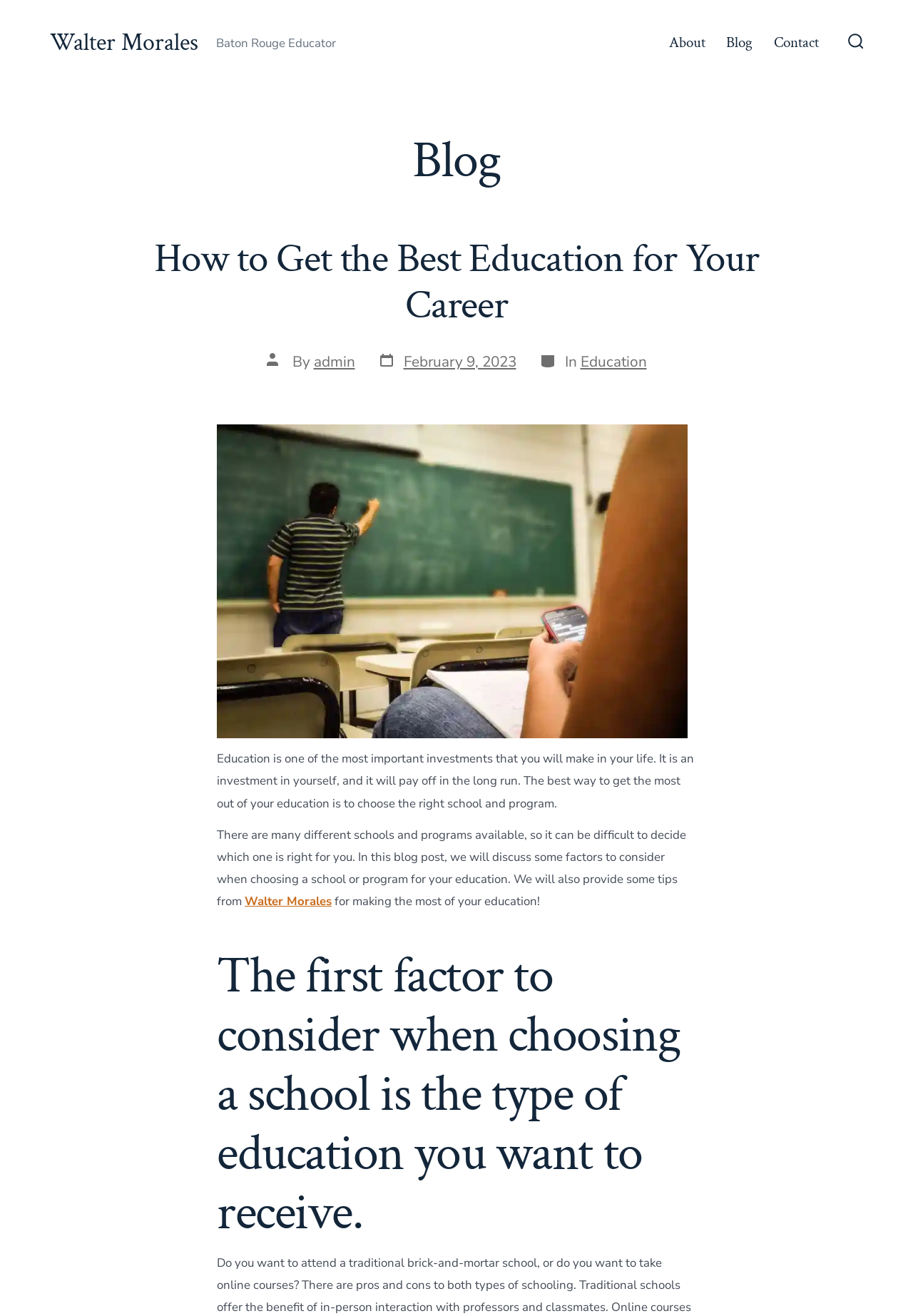What is the topic of the blog post?
Can you give a detailed and elaborate answer to the question?

The topic of the blog post can be inferred from the heading 'How to Get the Best Education for Your Career' and the categories 'Education' mentioned in the webpage, which suggests that the topic of the blog post is related to education.